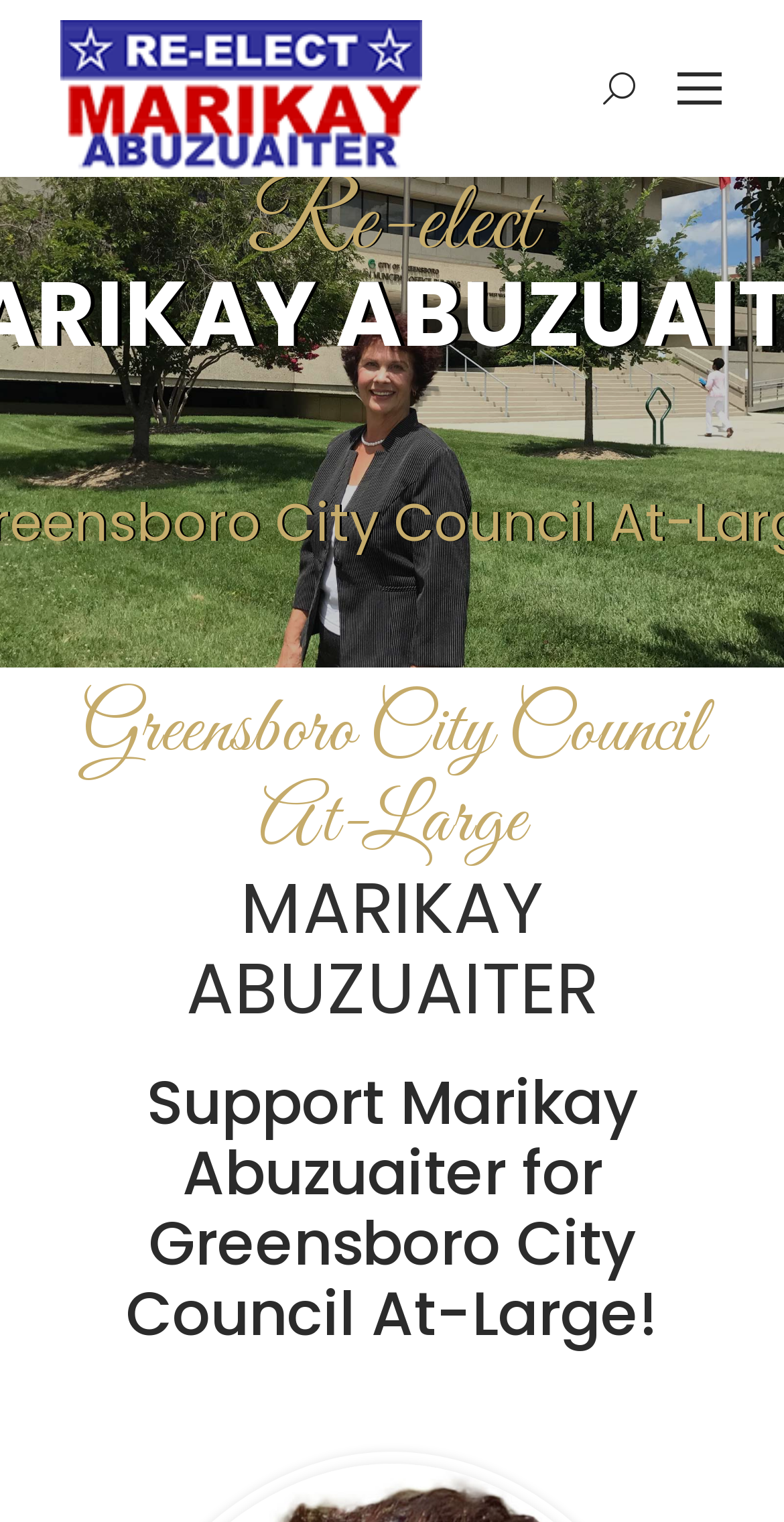Extract the bounding box of the UI element described as: "aria-label="Mobile menu icon"".

[0.862, 0.042, 0.923, 0.074]